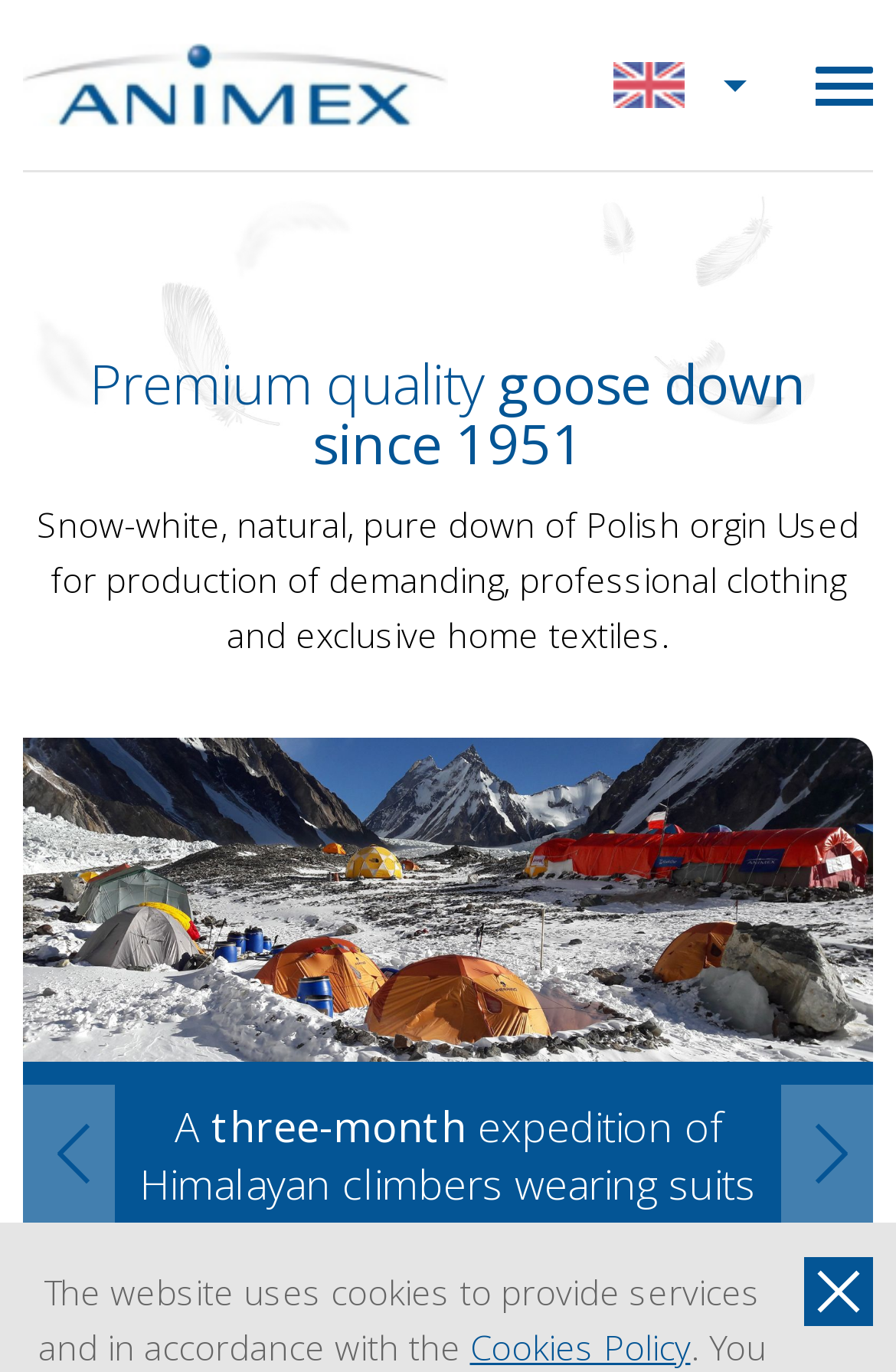Answer the question below using just one word or a short phrase: 
What is the quality of the down?

Premium